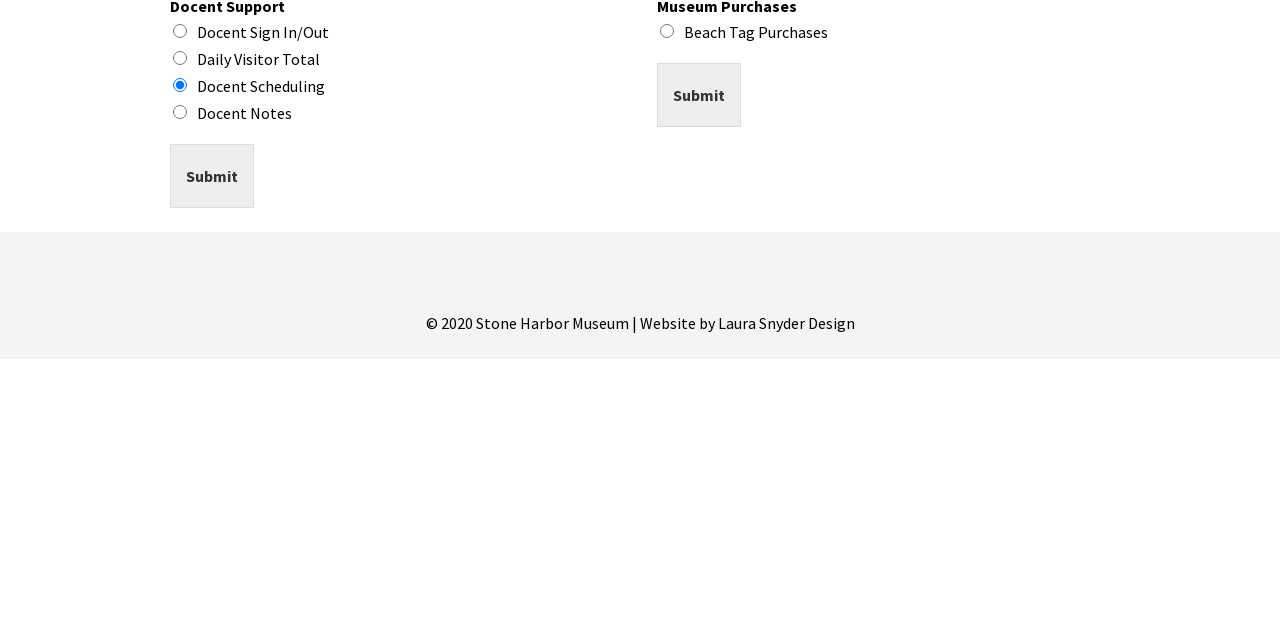Extract the bounding box coordinates for the HTML element that matches this description: "Submit". The coordinates should be four float numbers between 0 and 1, i.e., [left, top, right, bottom].

[0.133, 0.225, 0.198, 0.325]